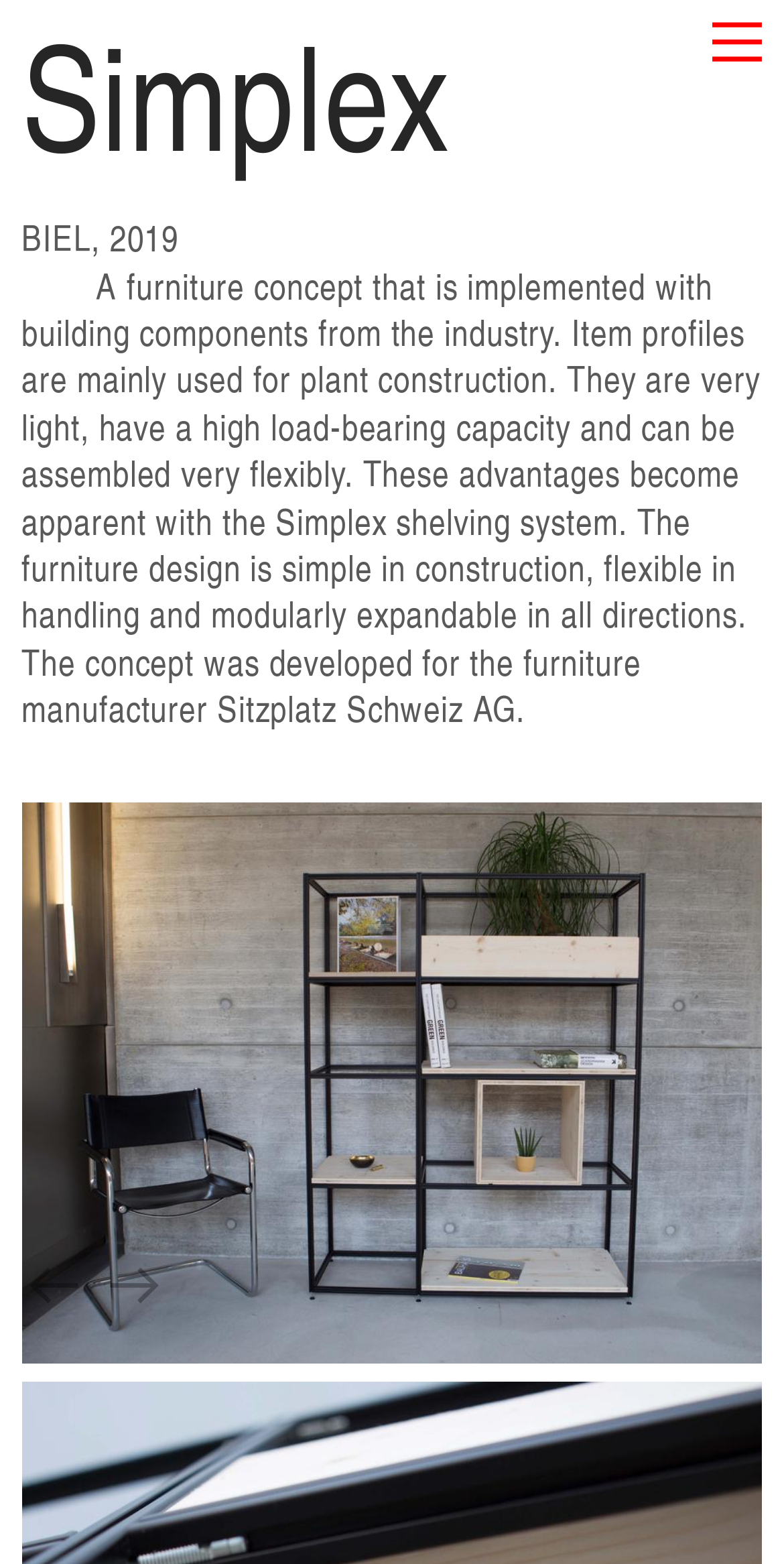What is the purpose of item profiles in plant construction?
Please respond to the question with a detailed and informative answer.

According to the text 'Item profiles are mainly used for plant construction. They are very light, have a high load-bearing capacity and can be assembled very flexibly.', it can be inferred that one of the purposes of item profiles in plant construction is to provide high load-bearing capacity.